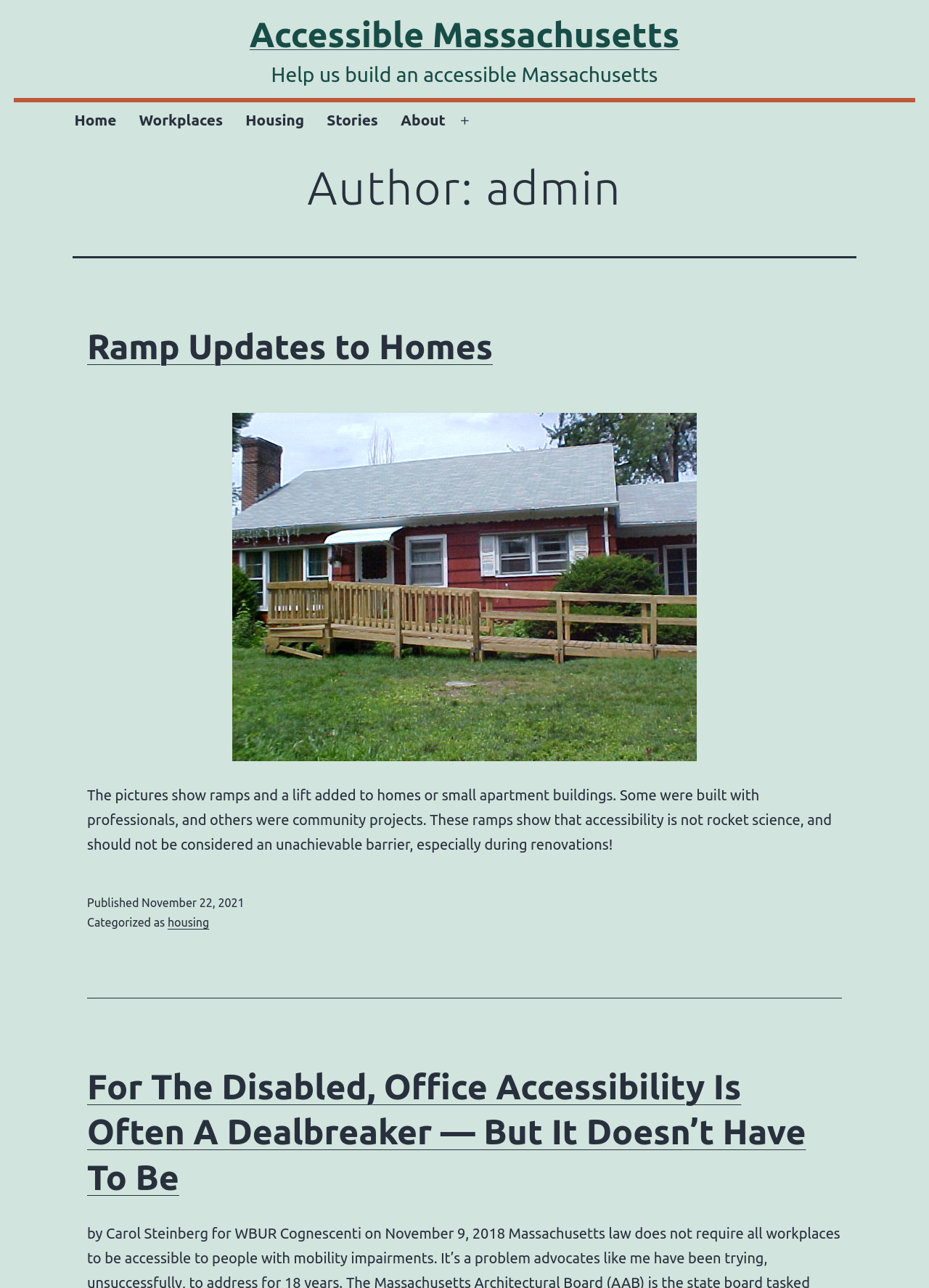What is the primary menu item on the top left?
Using the image, give a concise answer in the form of a single word or short phrase.

Home